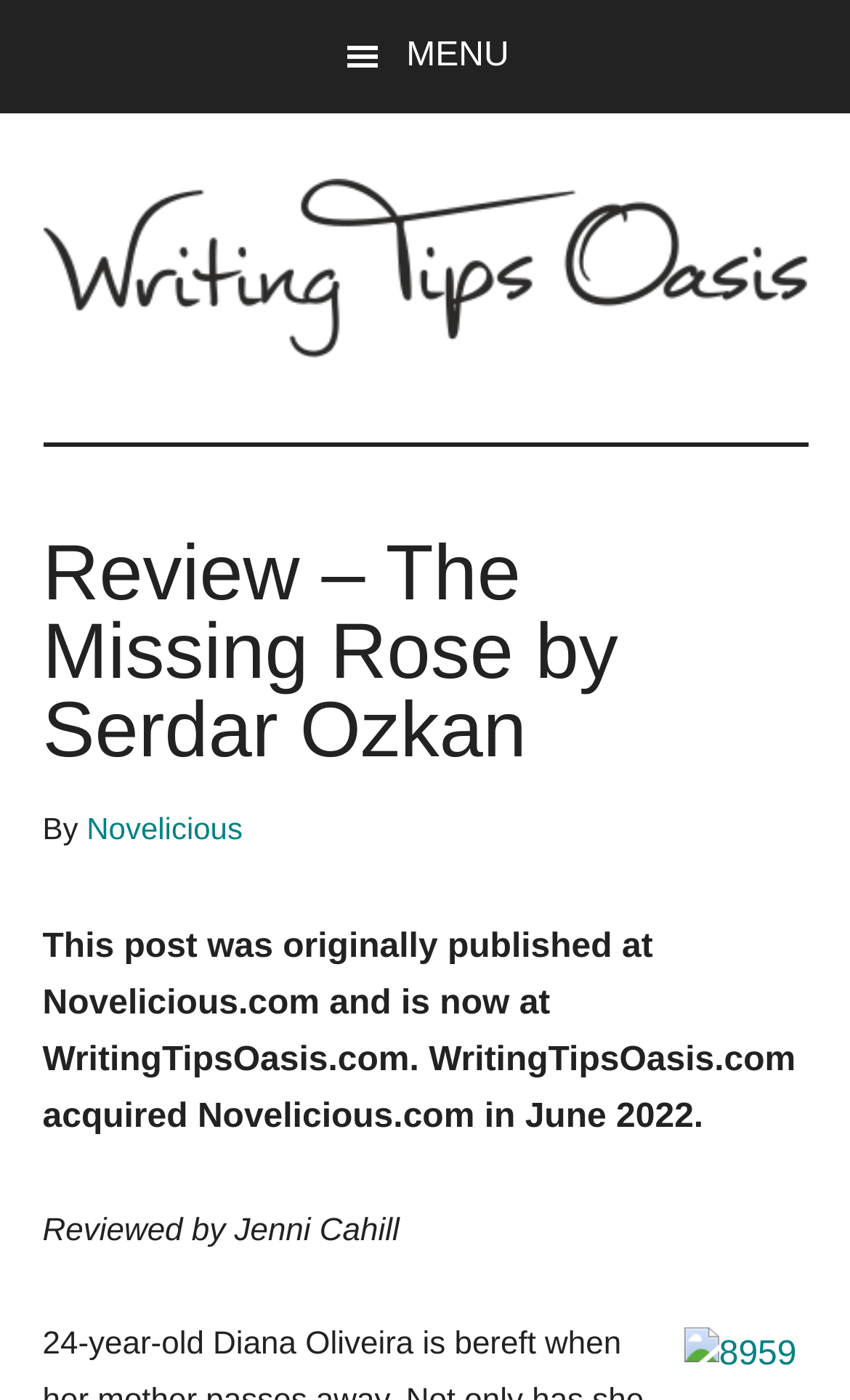What is the position of the 'MENU' button?
Using the information from the image, answer the question thoroughly.

The 'MENU' button can be found in the top-left corner of the webpage, with a bounding box coordinate of [0.0, 0.0, 1.0, 0.081], indicating its position at the top-left corner of the screen.